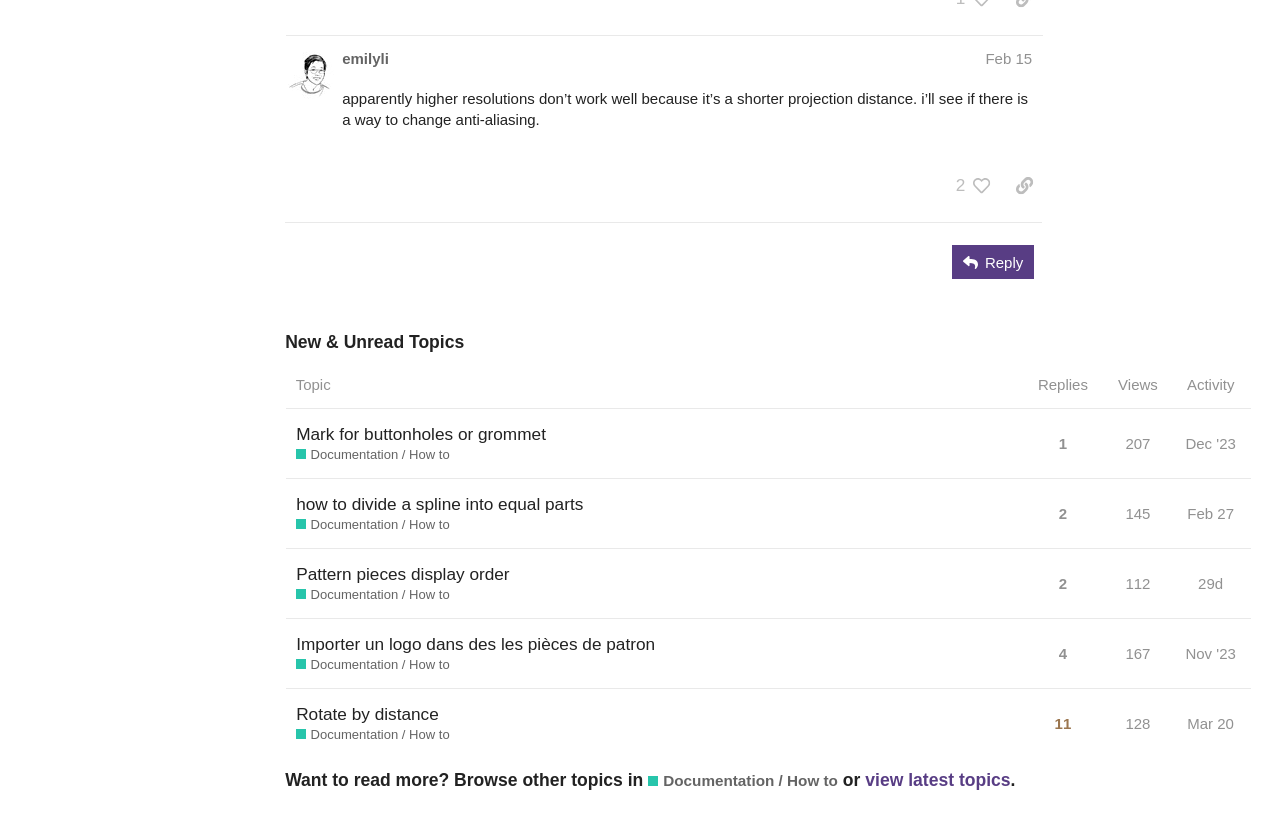Show the bounding box coordinates for the HTML element as described: "Rotate by distance".

[0.231, 0.845, 0.343, 0.907]